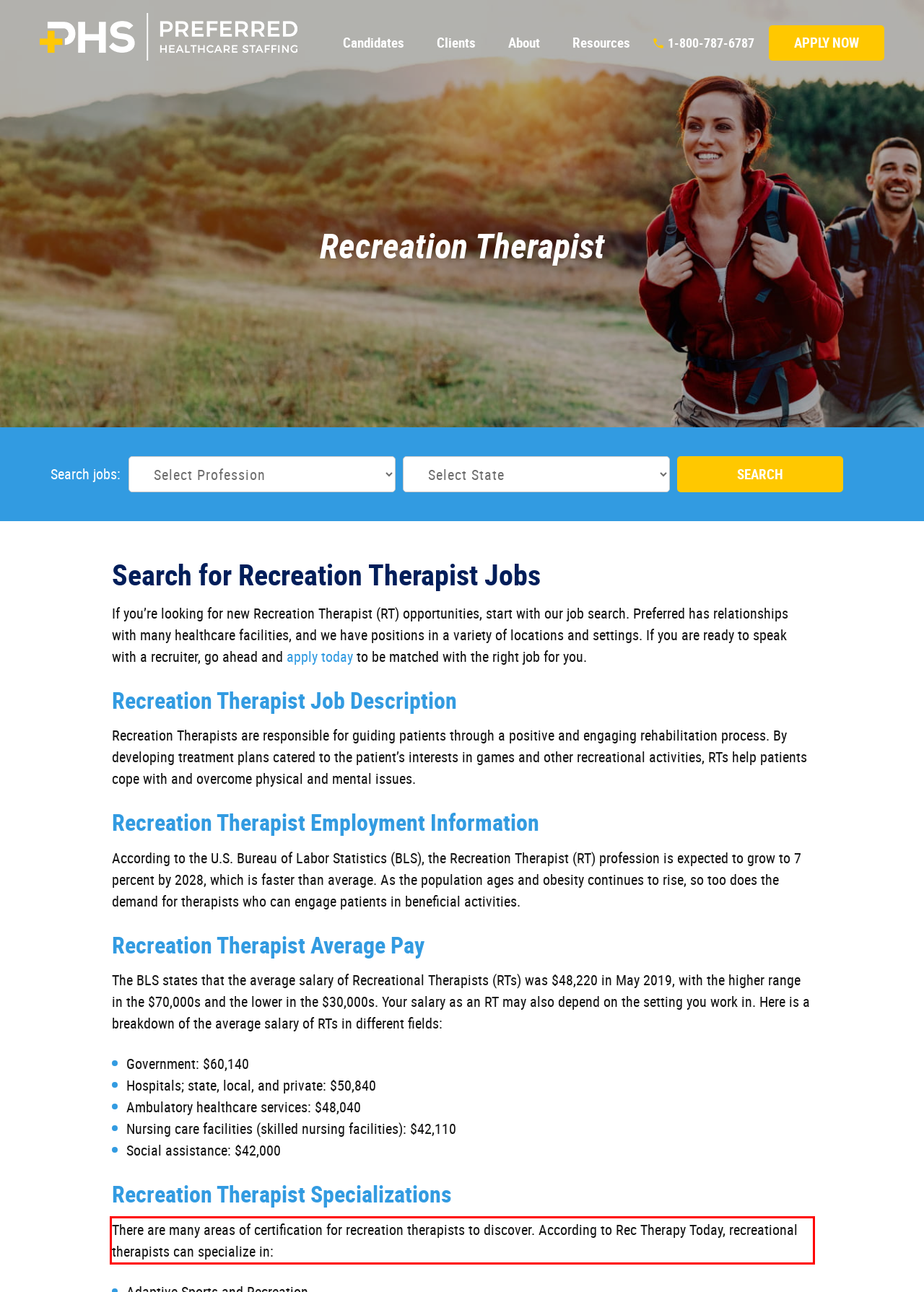Extract and provide the text found inside the red rectangle in the screenshot of the webpage.

There are many areas of certification for recreation therapists to discover. According to Rec Therapy Today, recreational therapists can specialize in: